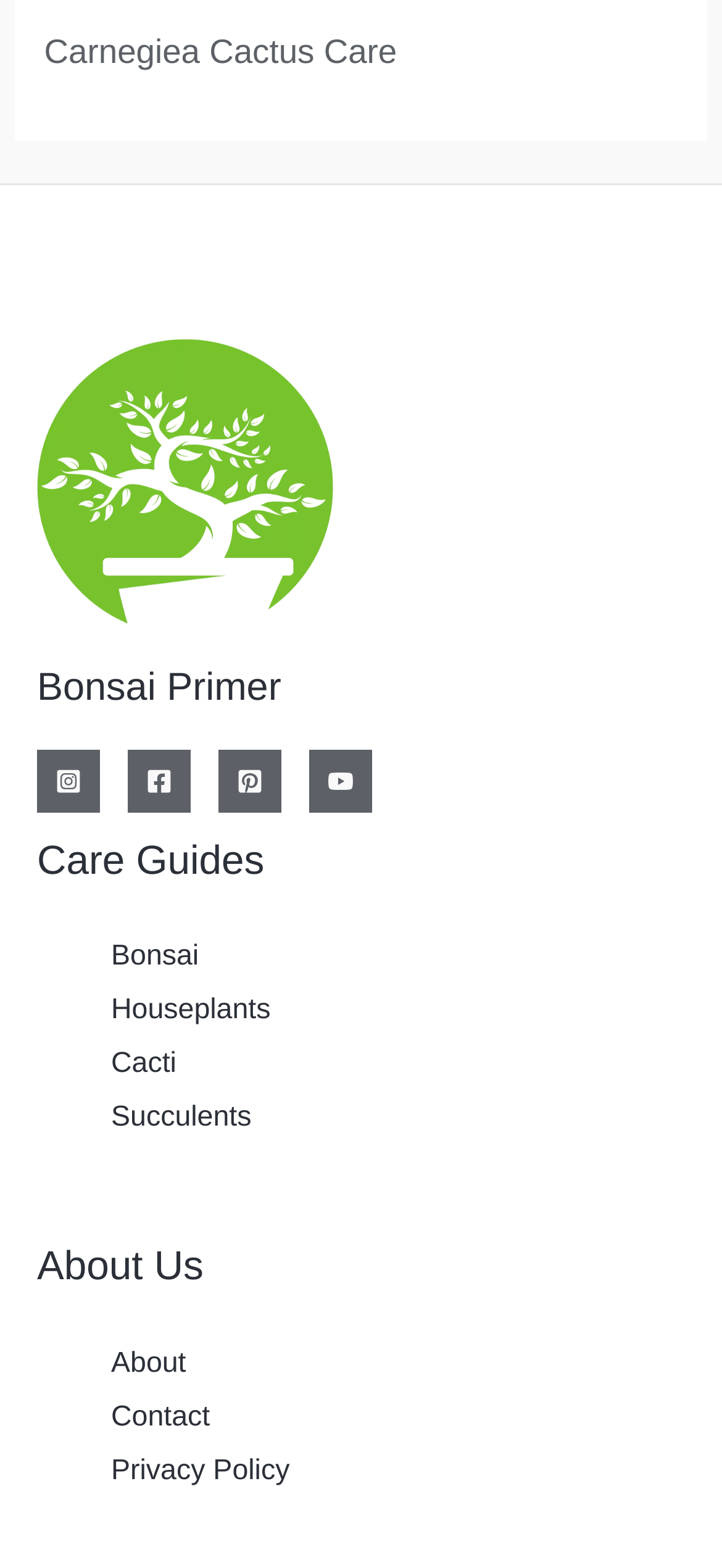What are the categories in the Care Guides section?
Look at the webpage screenshot and answer the question with a detailed explanation.

In the footer section, under the 'Care Guides' heading, there is a navigation element with four links: Bonsai, Houseplants, Cacti, and Succulents. These are the categories in the Care Guides section.